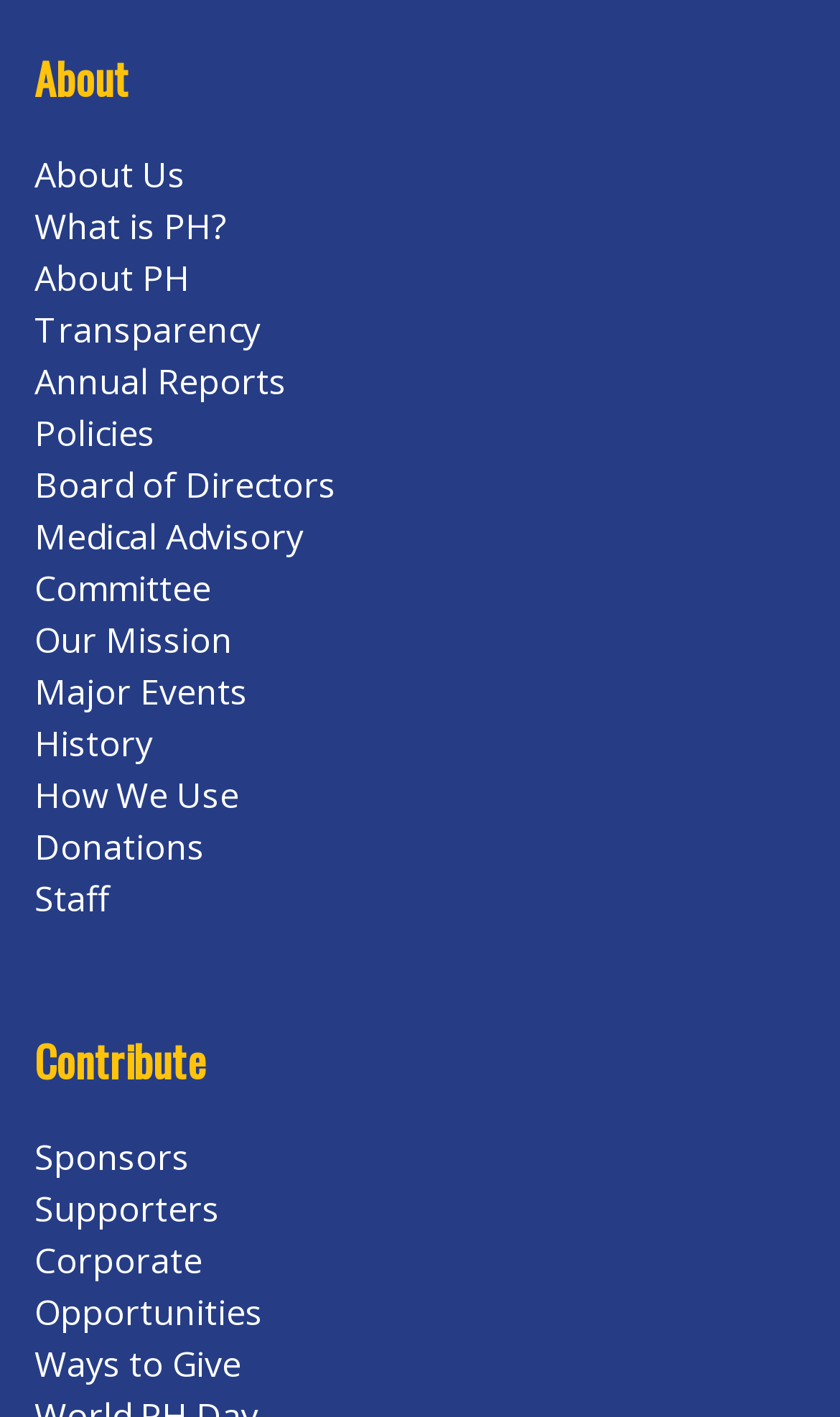Provide the bounding box coordinates of the HTML element this sentence describes: "About PH". The bounding box coordinates consist of four float numbers between 0 and 1, i.e., [left, top, right, bottom].

[0.041, 0.18, 0.226, 0.214]